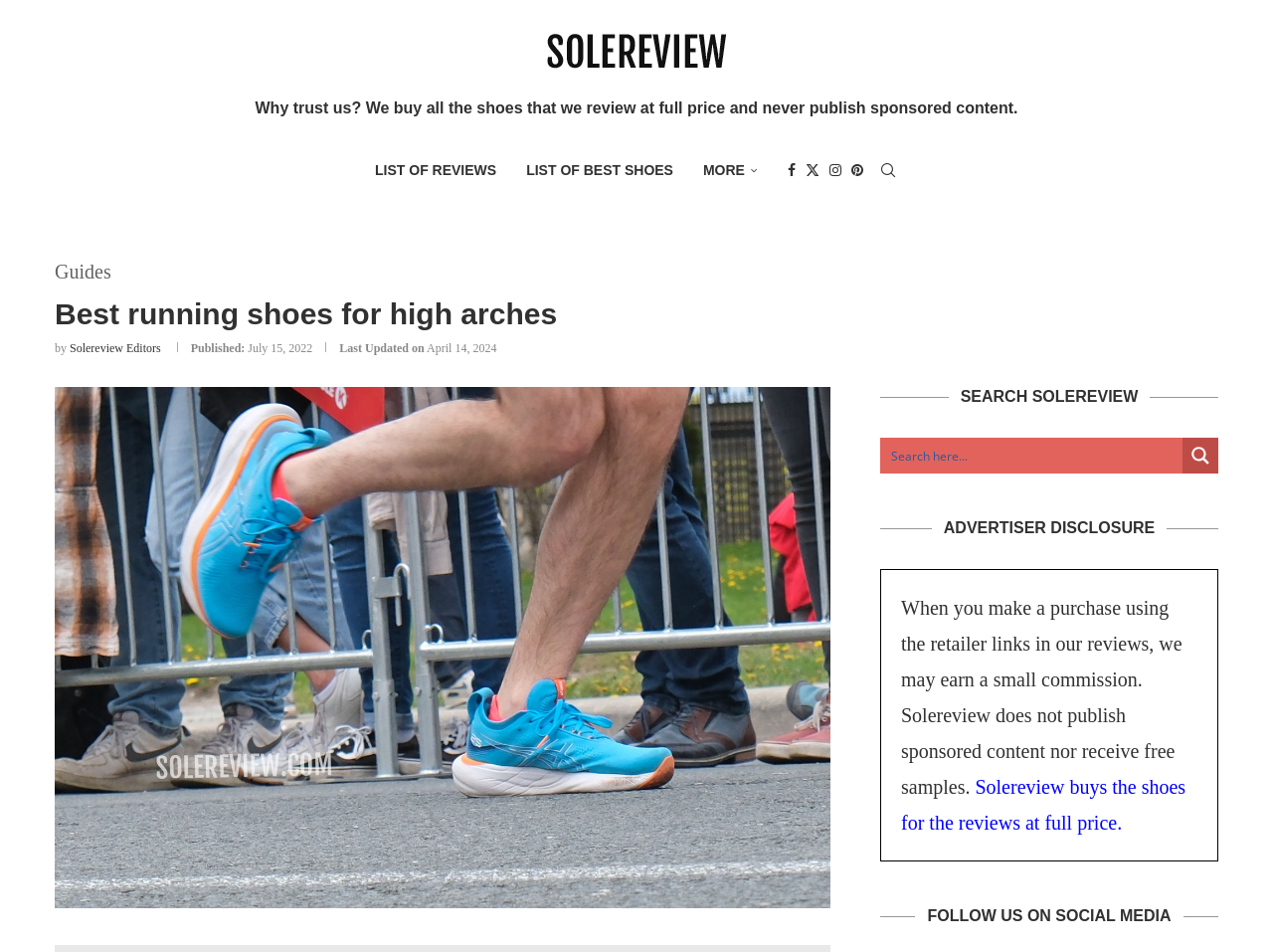Determine the bounding box coordinates of the target area to click to execute the following instruction: "Search for running shoes."

[0.7, 0.458, 0.922, 0.498]